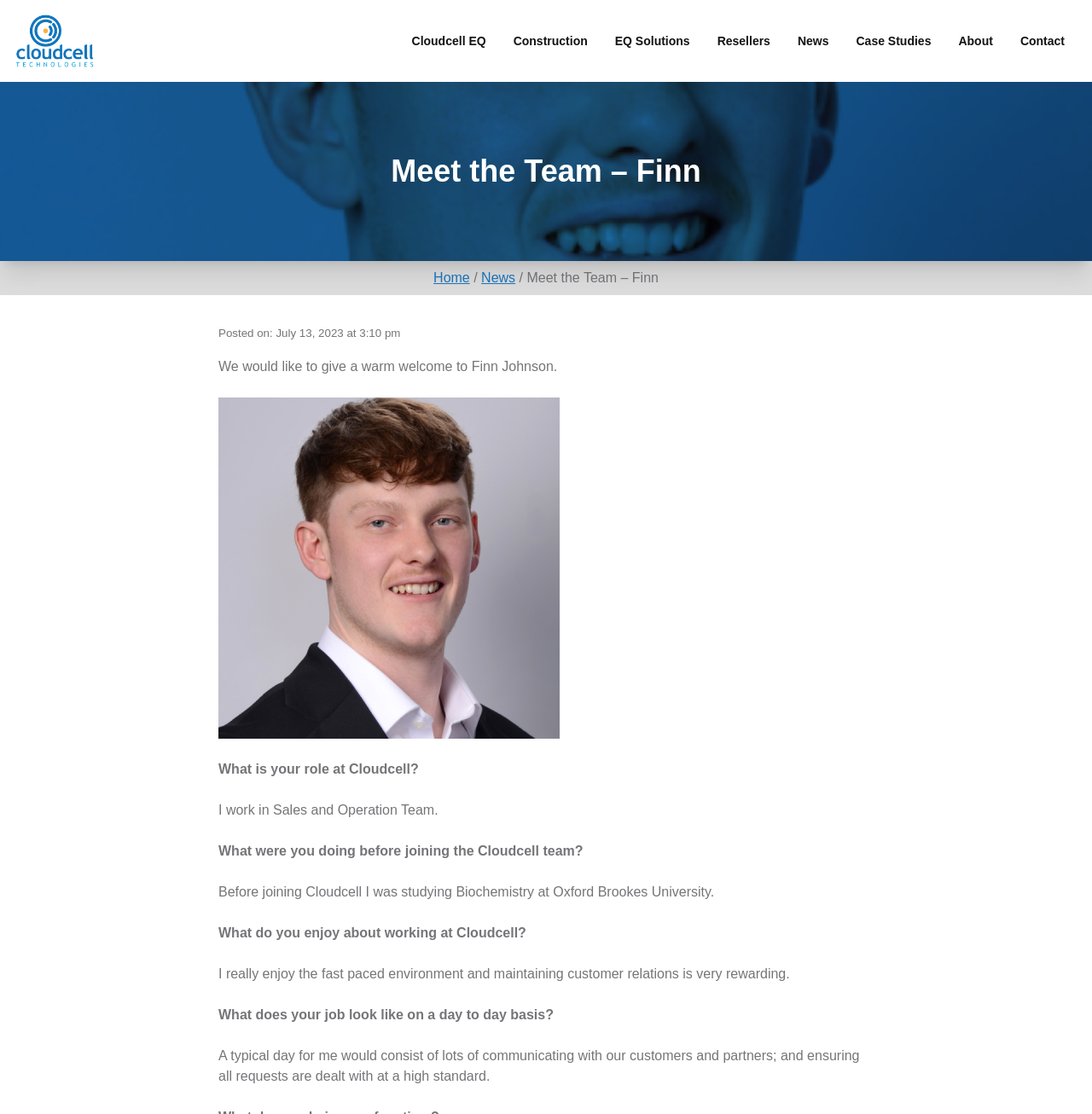What was Finn studying before joining Cloudcell?
Answer with a single word or phrase, using the screenshot for reference.

Biochemistry